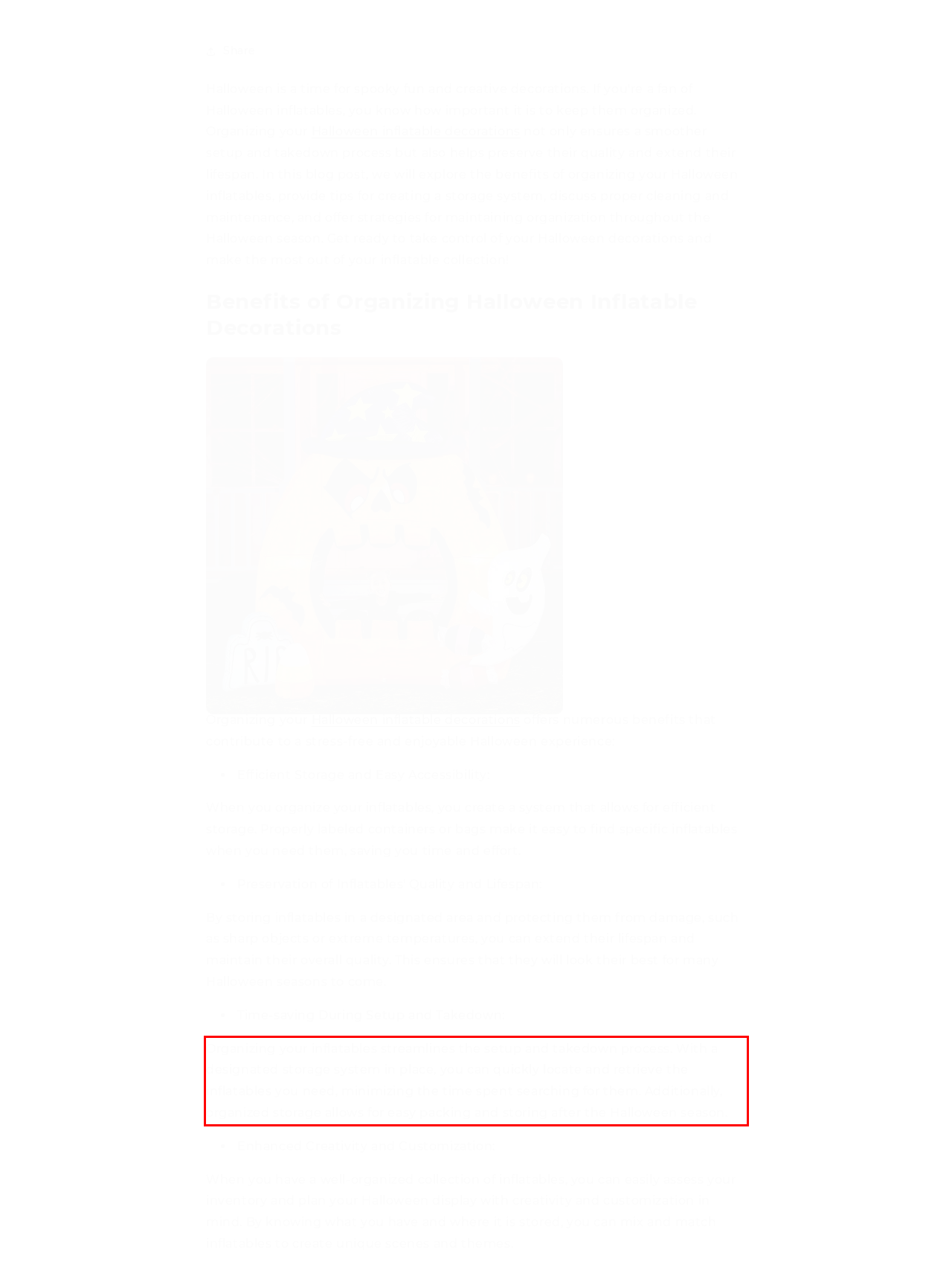You have a screenshot with a red rectangle around a UI element. Recognize and extract the text within this red bounding box using OCR.

Organizing your inflatables streamlines the setup and takedown process. With a designated storage system in place, you can quickly locate and retrieve the inflatables you need, minimizing the time spent searching for them. Additionally, organized storage allows for easy packing and storing after the Halloween season.